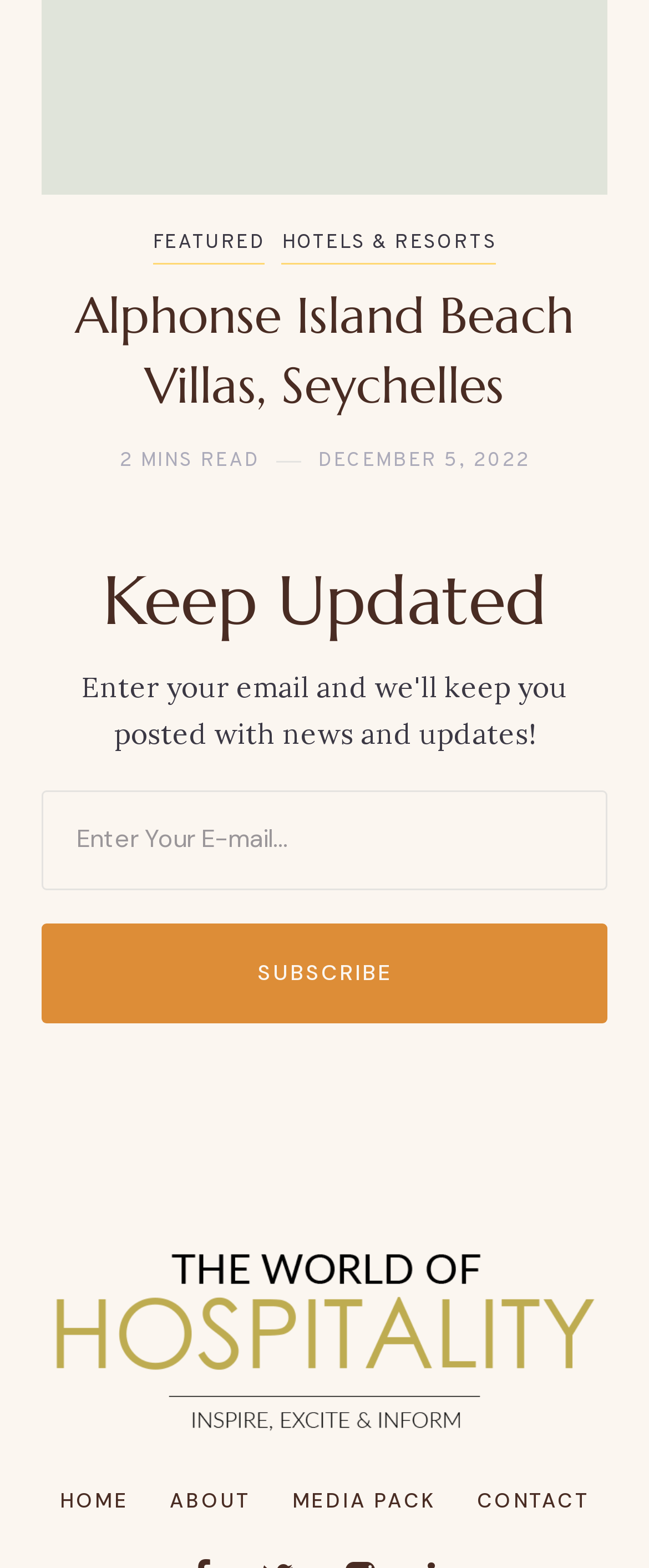Highlight the bounding box coordinates of the region I should click on to meet the following instruction: "Subscribe with your email".

[0.064, 0.589, 0.936, 0.652]